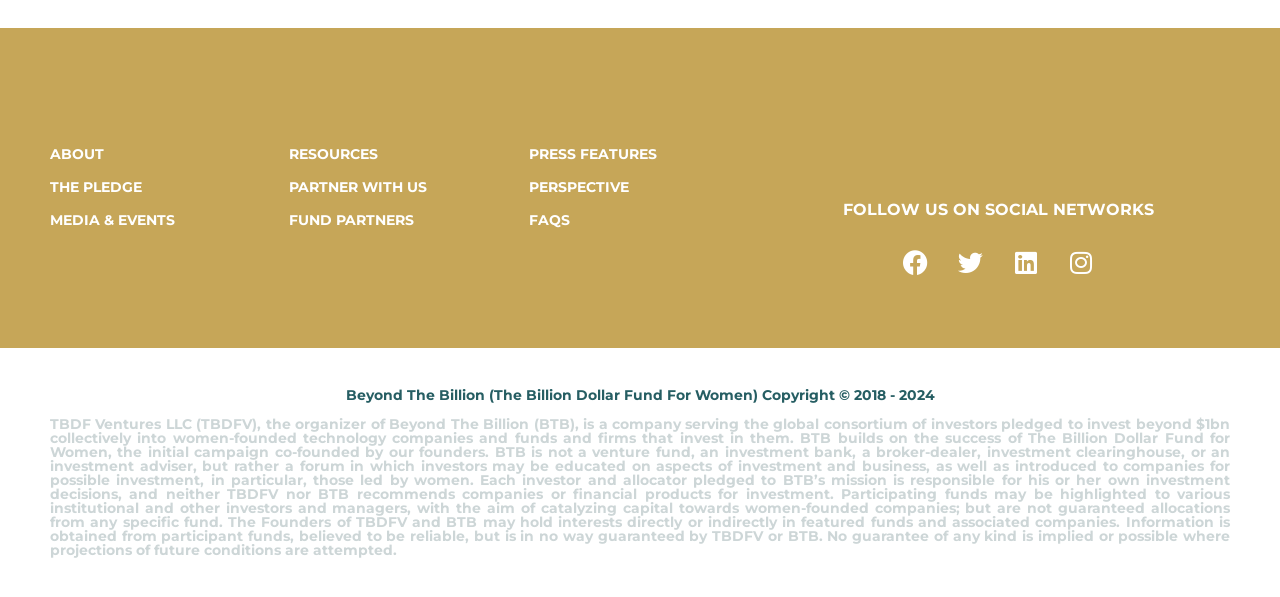Answer succinctly with a single word or phrase:
What is the purpose of Beyond The Billion?

To catalyze capital towards women-founded companies